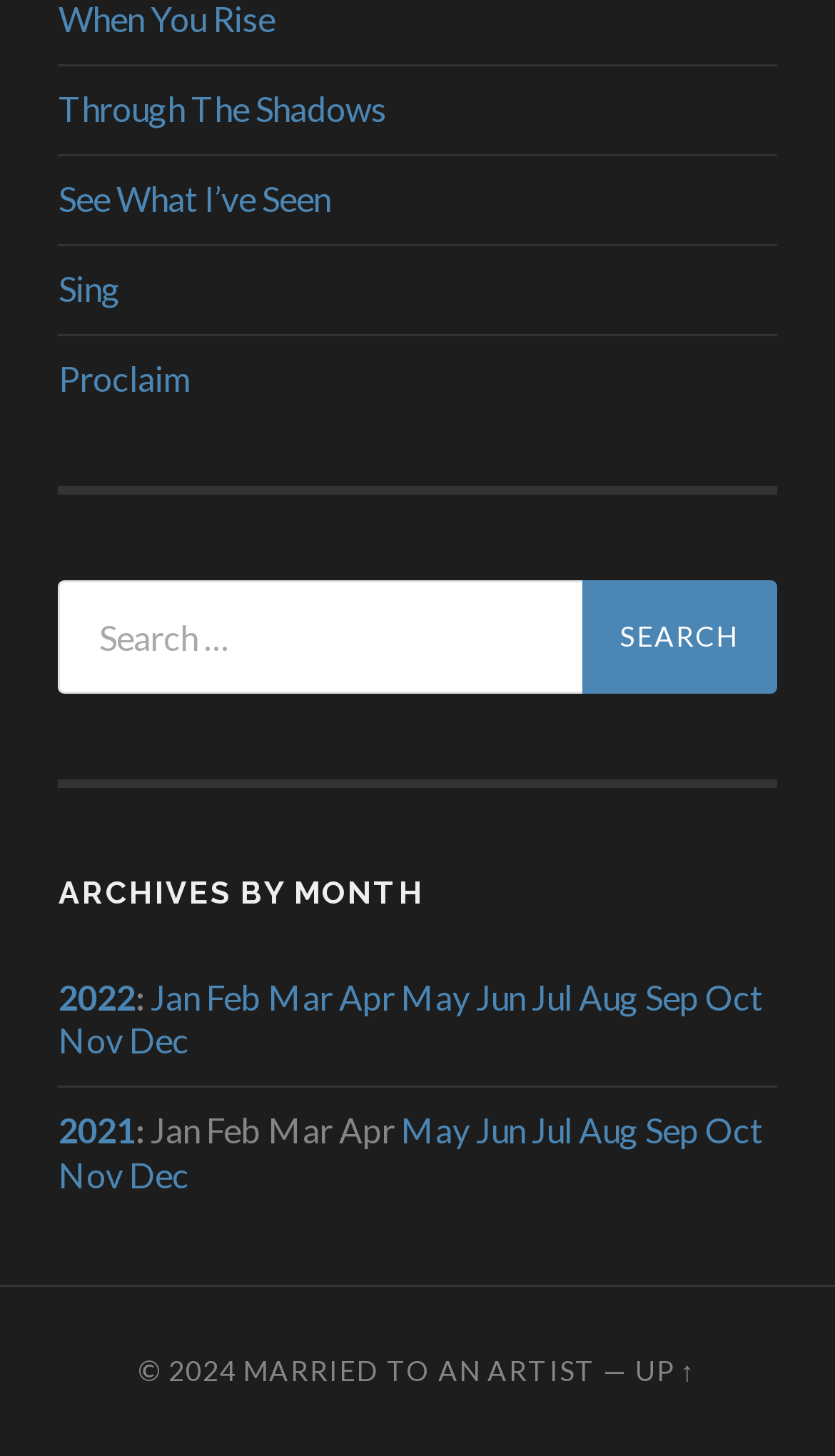Respond with a single word or short phrase to the following question: 
What is the last link on the webpage?

UP ↑